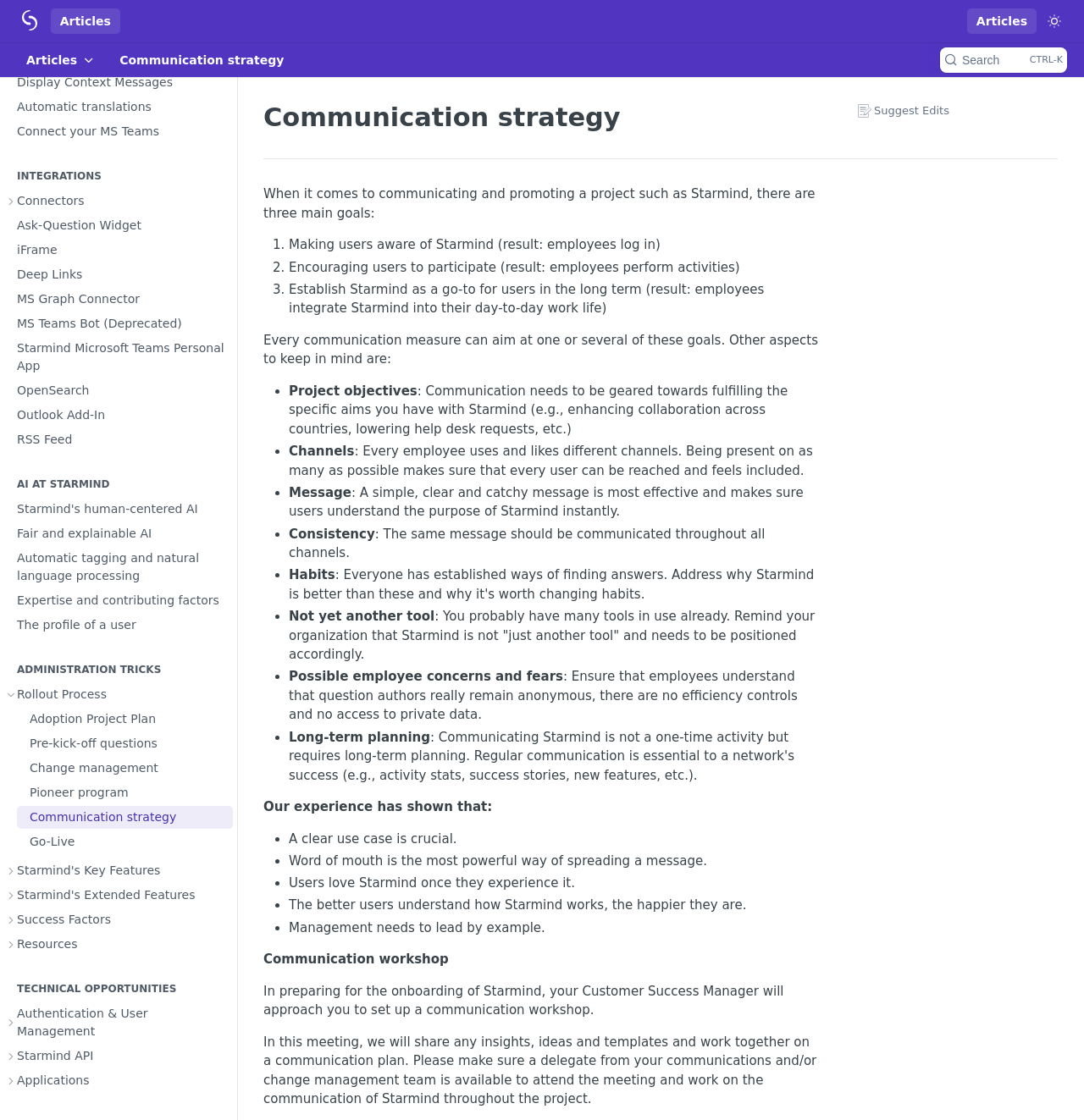Articulate a complete and detailed caption of the webpage elements.

The webpage is about a communication strategy for promoting a project called Starmind. At the top, there are several links, including "Jump to Content", "Starmind Success Center", "Articles", and a button to toggle to light mode. Below these links, there is a heading "Communication strategy" followed by a brief description of the three main goals of communicating and promoting Starmind: making users aware of Starmind, encouraging users to participate, and establishing Starmind as a go-to for users in the long term.

To the right of the heading, there is a search button and a link to "Organize your content with Categories". Below the description, there are three bullet points highlighting other aspects to keep in mind when communicating about Starmind, including project objectives, channels, and message.

The page is divided into several sections, including "INTEGRATIONS", "AI AT STARMIND", "ADMINISTRATION TRICKS", and "TECHNICAL OPPORTUNITIES", each with multiple links and subheadings. There are also several buttons to show or hide subpages for various topics, such as Connectors, Rollout Process, and Starmind's Key Features.

Throughout the page, there are multiple headings, links, and buttons, making it a comprehensive resource for learning about Starmind and its various features and applications.